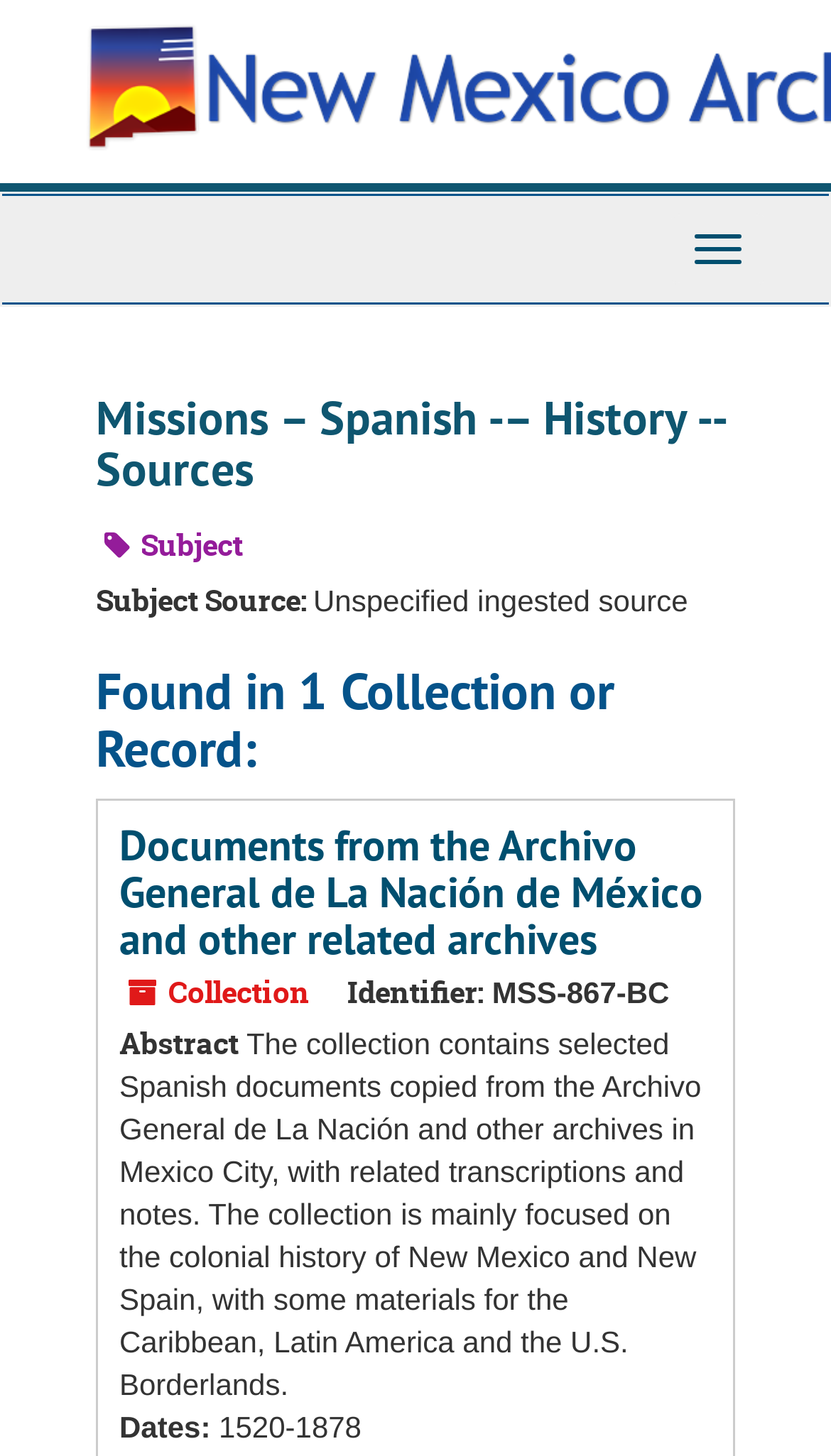How many collections or records are found?
From the image, respond with a single word or phrase.

1